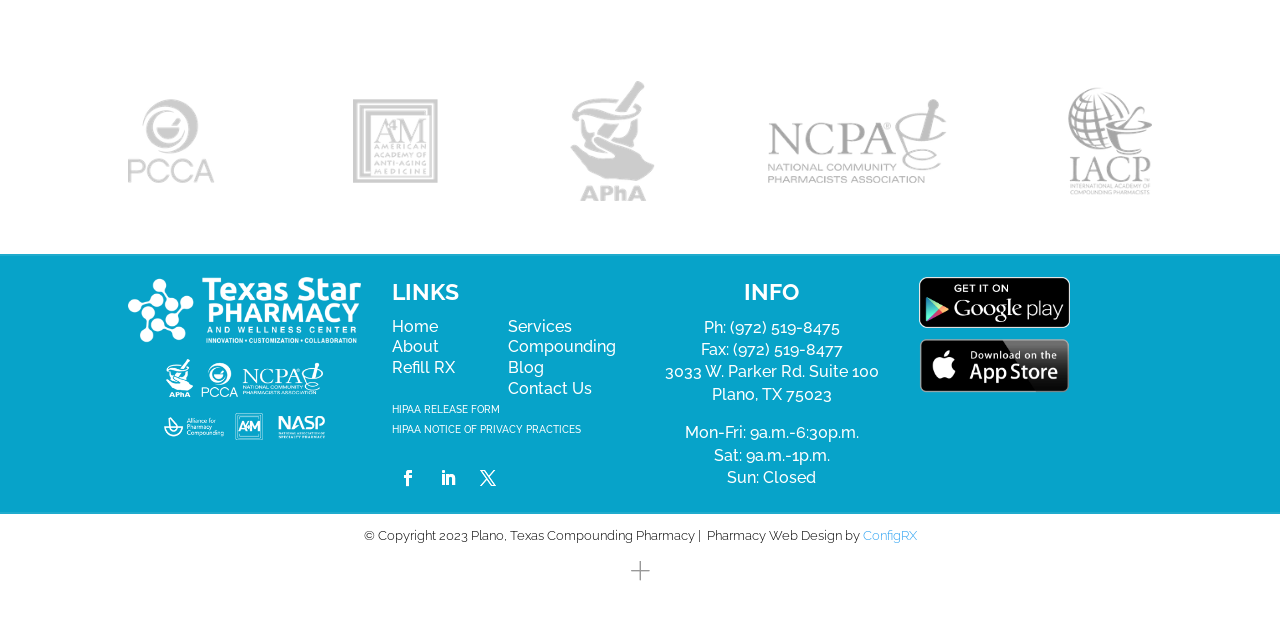Extract the bounding box coordinates for the UI element described as: "ConfigRX".

[0.674, 0.825, 0.716, 0.848]